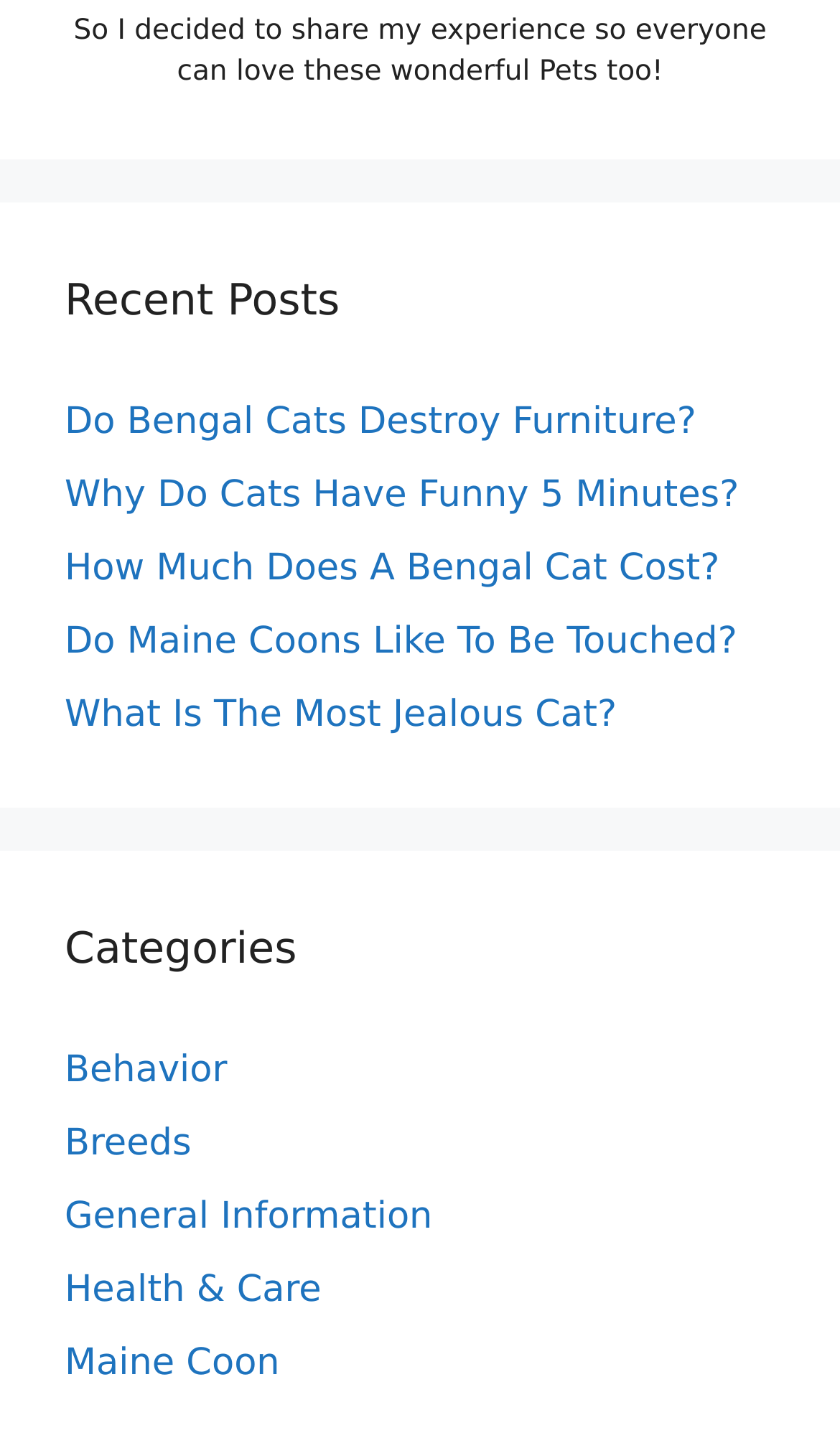Please determine the bounding box coordinates of the clickable area required to carry out the following instruction: "explore the category of Breeds". The coordinates must be four float numbers between 0 and 1, represented as [left, top, right, bottom].

[0.077, 0.783, 0.228, 0.814]